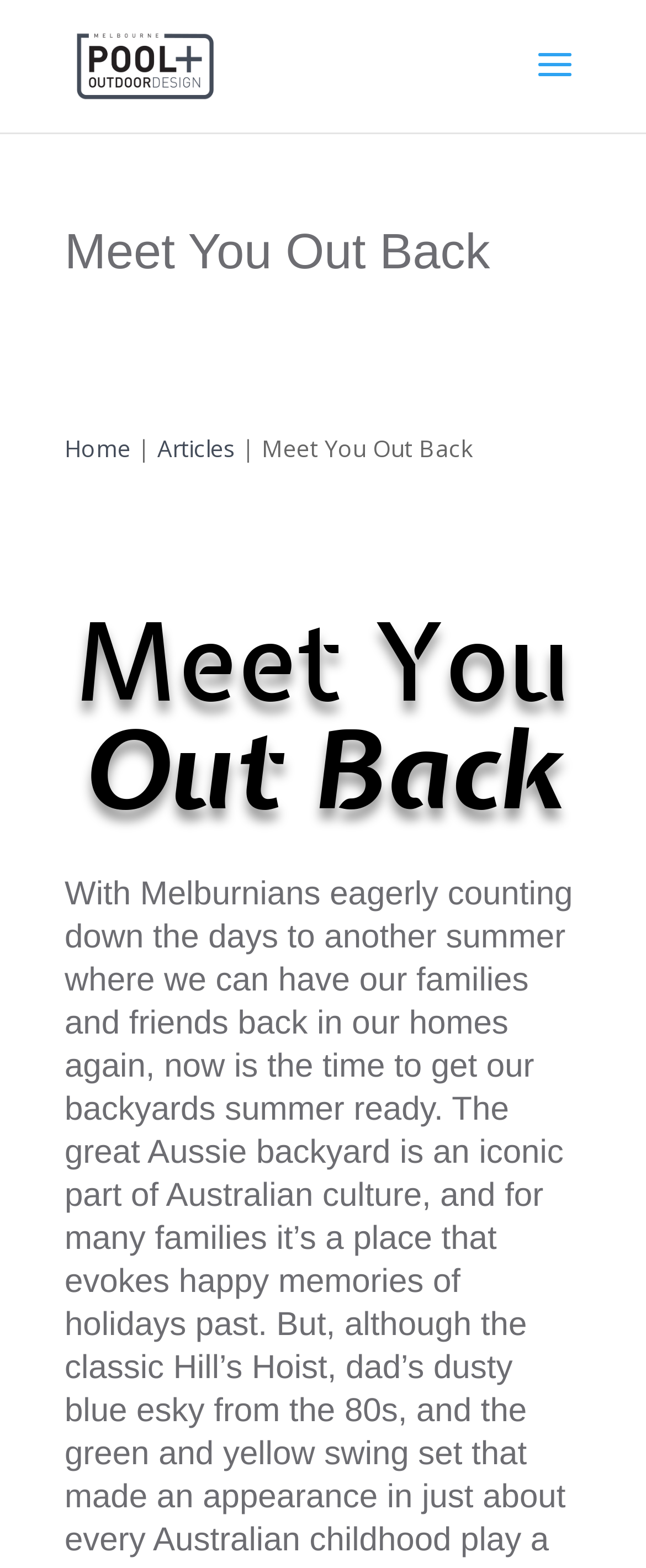What is the purpose of the vertical line?
Examine the image closely and answer the question with as much detail as possible.

I found a vertical line between the 'Home' and 'Articles' links, and inferred that its purpose is to separate the navigation links.